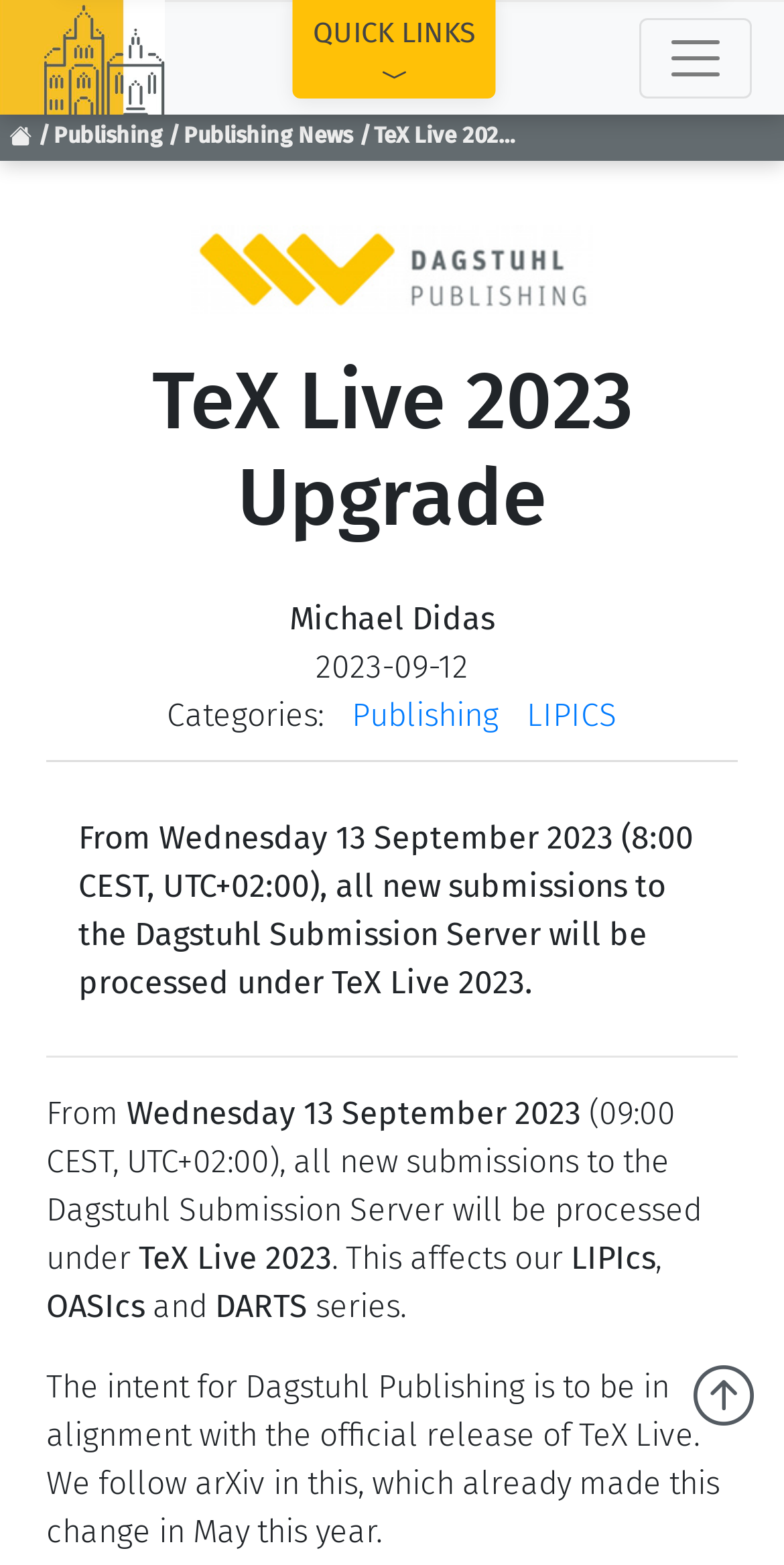What time will the submissions be processed under TeX Live 2023?
Provide a concise answer using a single word or phrase based on the image.

8:00 CEST, UTC+02:00